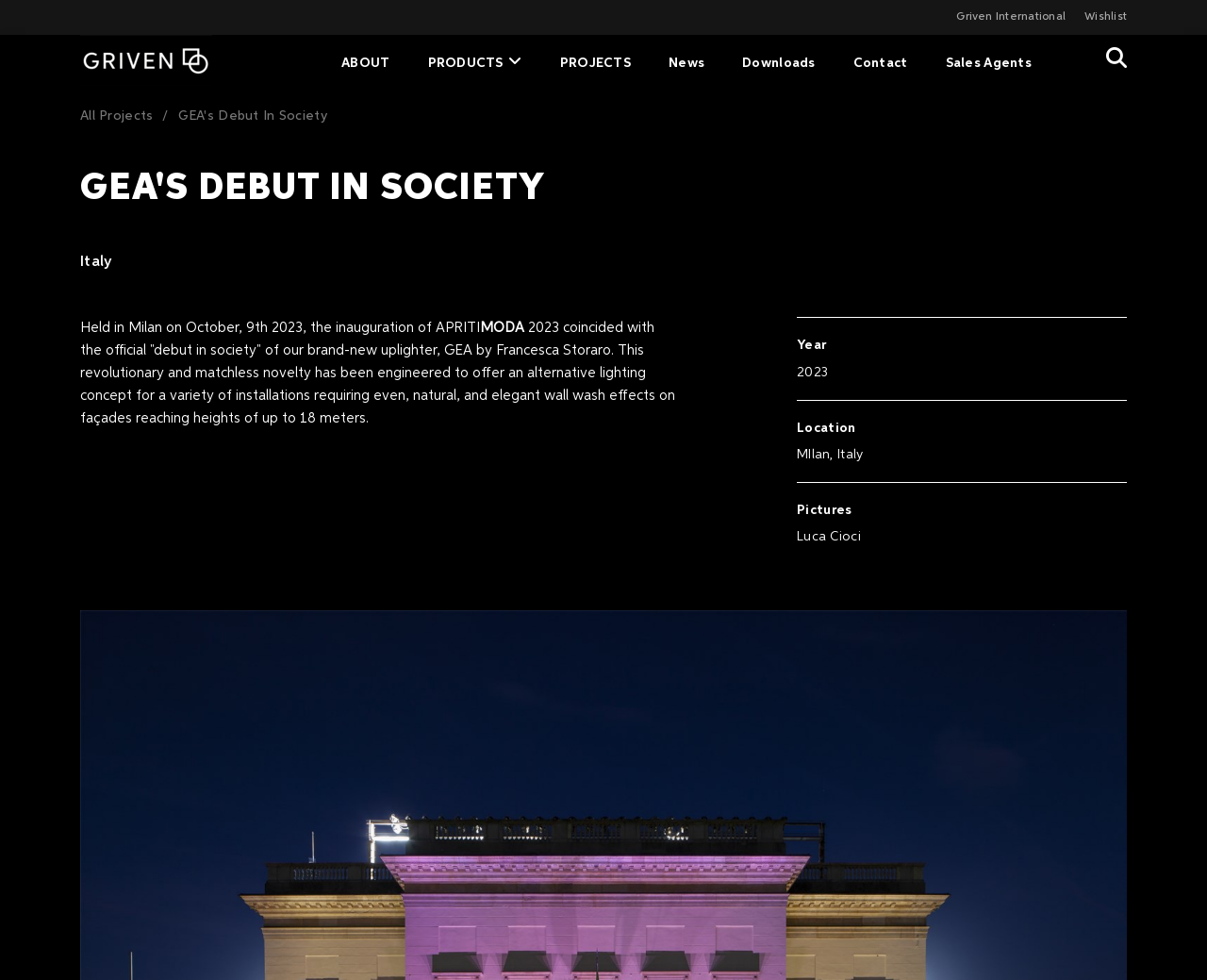Provide your answer to the question using just one word or phrase: What is the date of the inauguration of APRITI MODA?

October 9th, 2023